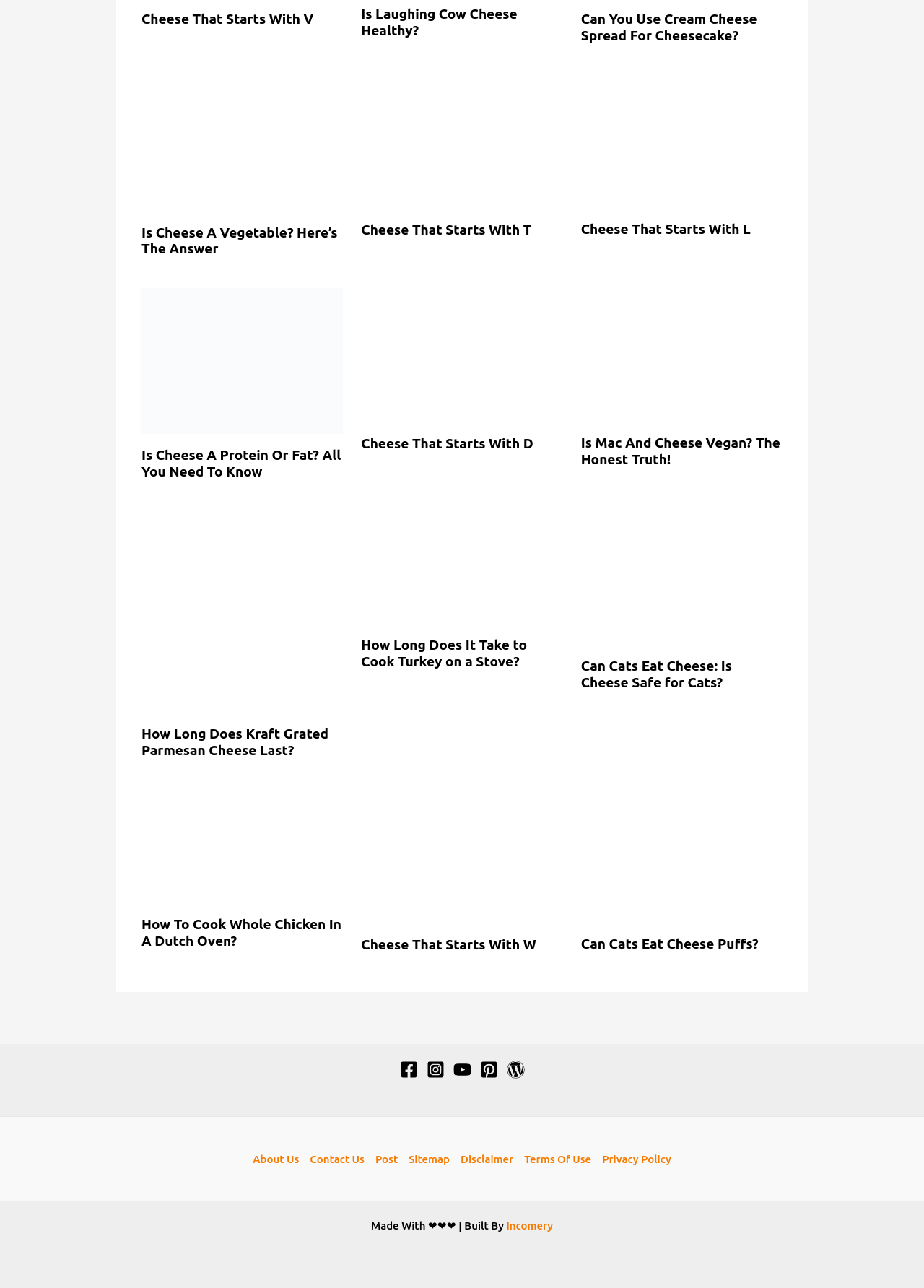Could you locate the bounding box coordinates for the section that should be clicked to accomplish this task: "View Is Laughing Cow Cheese Healthy?".

[0.391, 0.005, 0.56, 0.03]